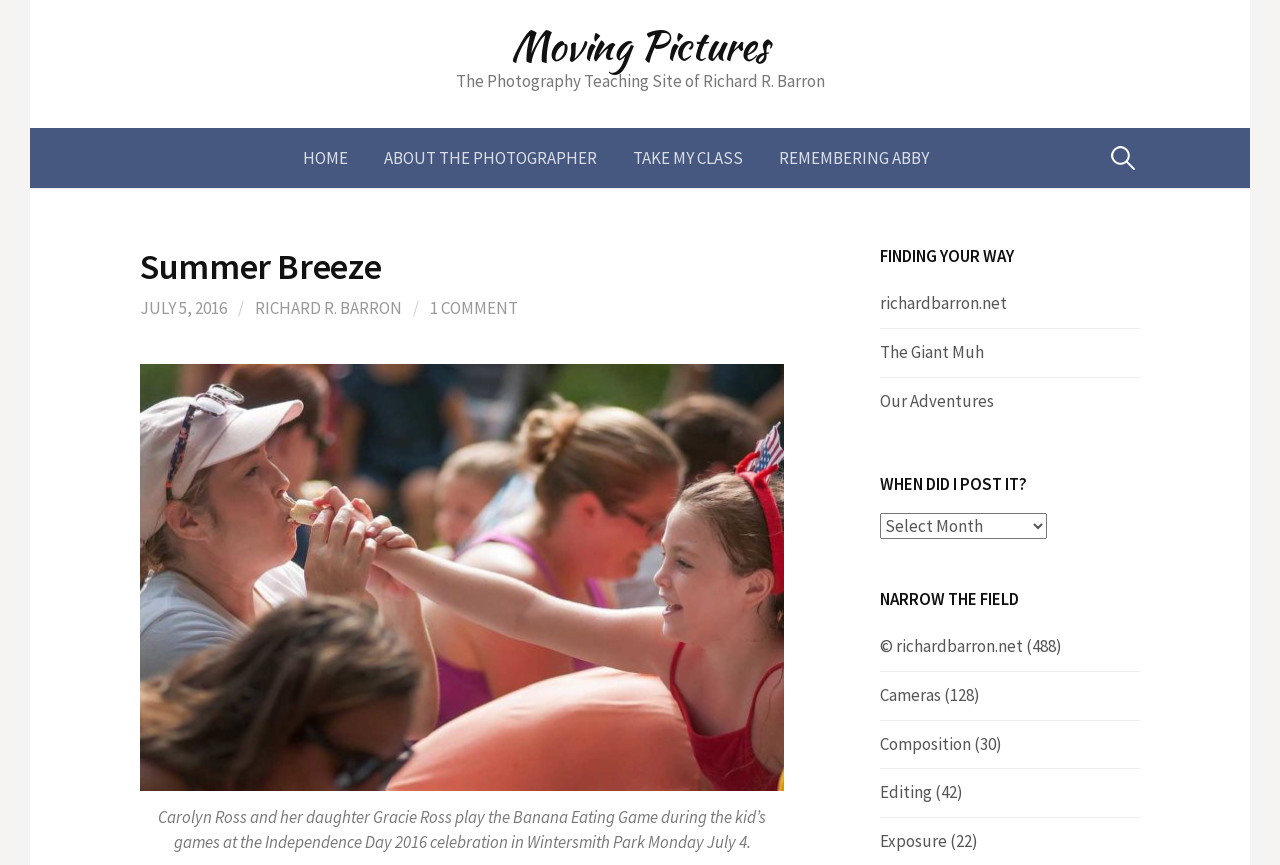Please use the details from the image to answer the following question comprehensively:
What is the category with 488 posts?

The category with 488 posts is 'Cameras', as indicated by the link 'Cameras' and the static text '(488)' next to it.